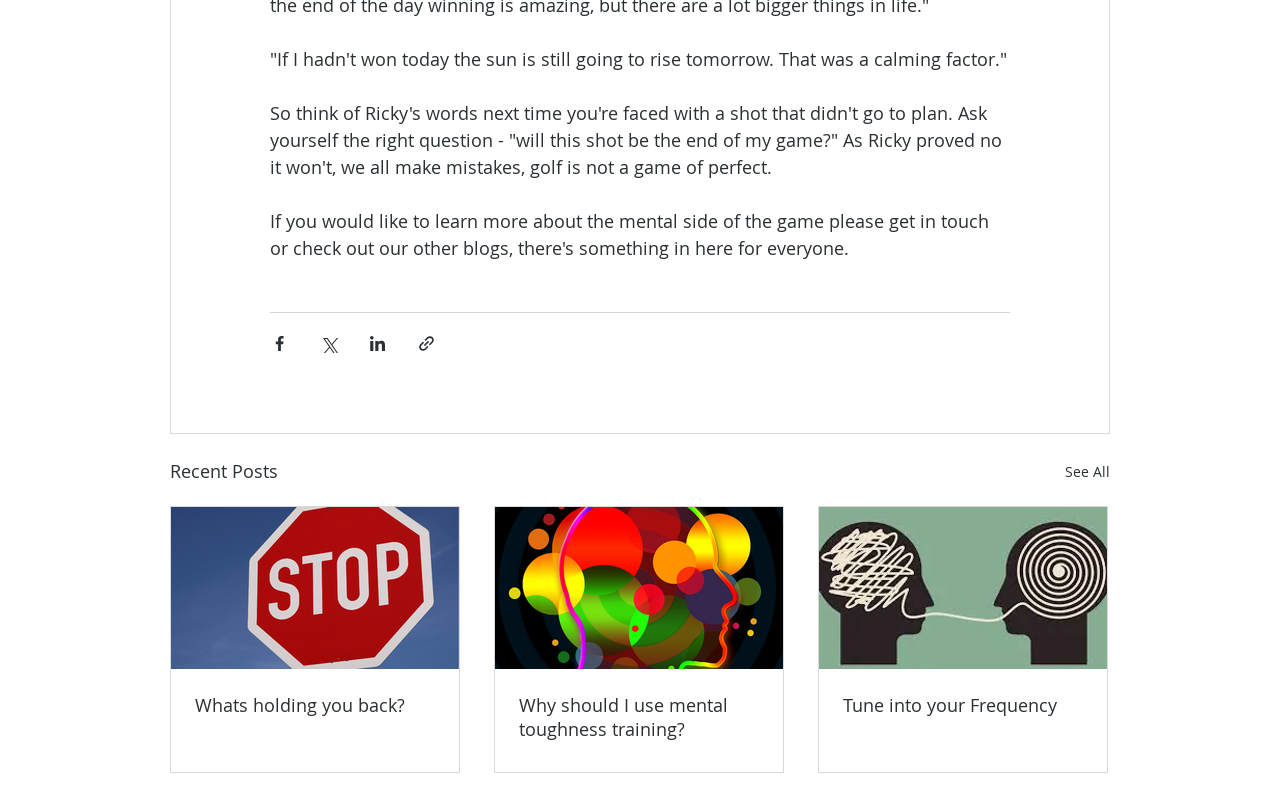Please provide a detailed answer to the question below based on the screenshot: 
What is the quote about in the top section?

The quote in the top section is about golf and how mistakes are a part of the game. It says that even if you make a mistake, it won't be the end of your game, and that the sun will still rise tomorrow.